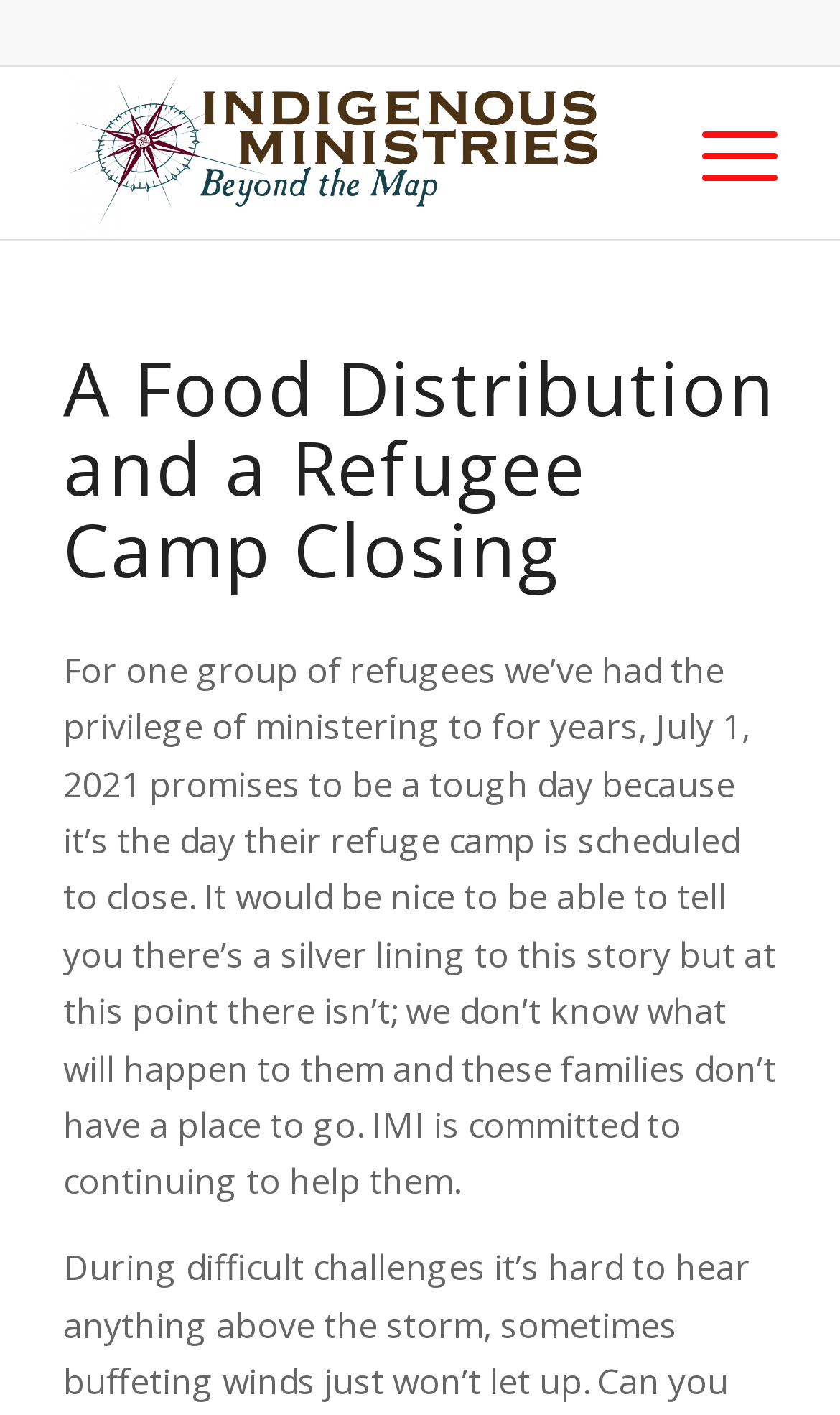Provide a brief response to the question below using one word or phrase:
When is the refugee camp scheduled to close?

July 1, 2021